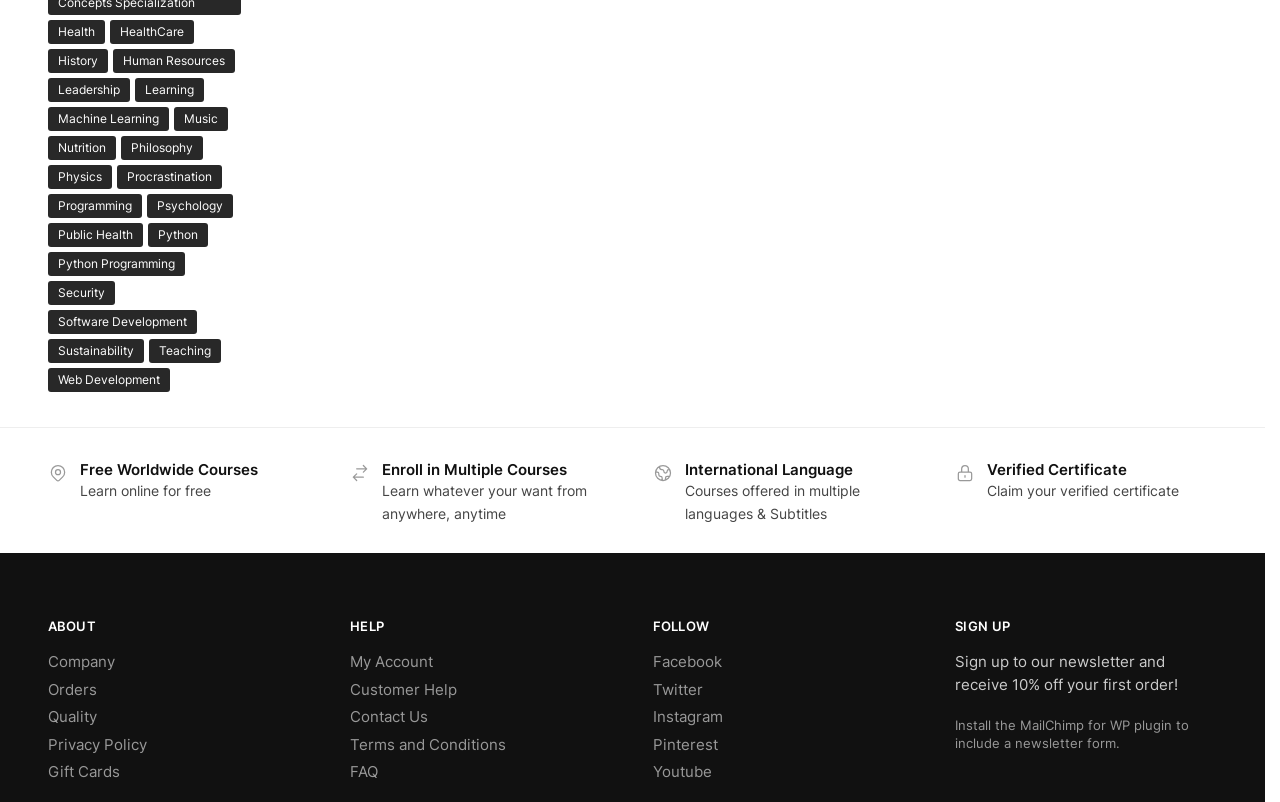What is the main purpose of this website?
Look at the image and answer the question using a single word or phrase.

Online courses